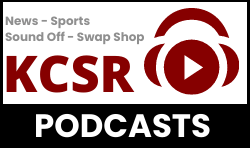Generate an in-depth description of the image.

The image features a graphic for "KCSR Podcasts," prominently displaying the station's logo alongside various text elements. The logo includes a play button symbol, indicating multimedia content and inviting users to listen. Above the logo, the tagline highlights the station's focus on "News - Sports" along with the phrases "Sound Off - Swap Shop," suggesting a variety of programming that caters to both community interaction and diverse interests. The design combines bold red and gray, making it visually striking and easy to read, ideal for capturing the attention of podcast listeners on the KCSR platform.